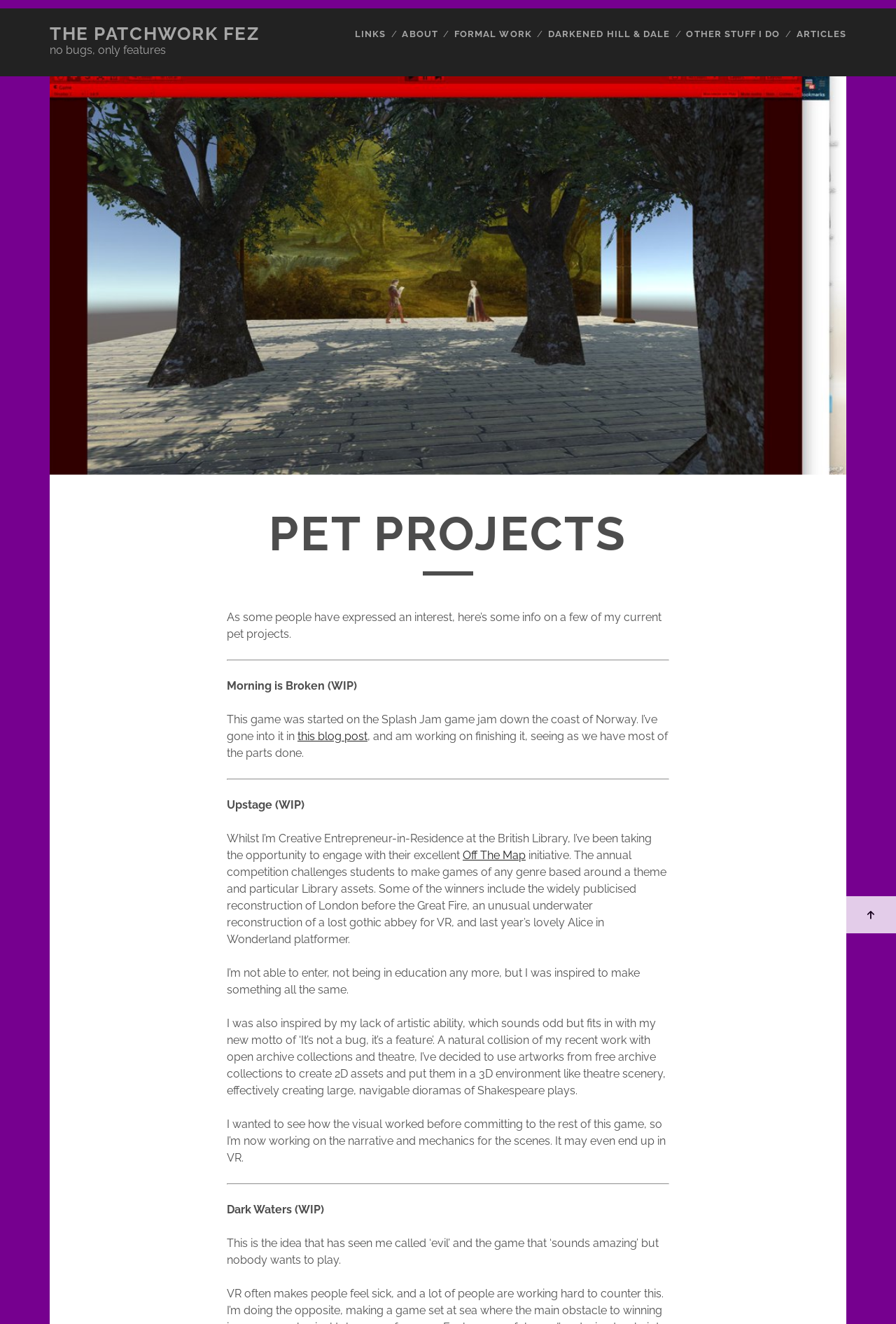Answer the following inquiry with a single word or phrase:
What is the name of the first pet project?

Morning is Broken